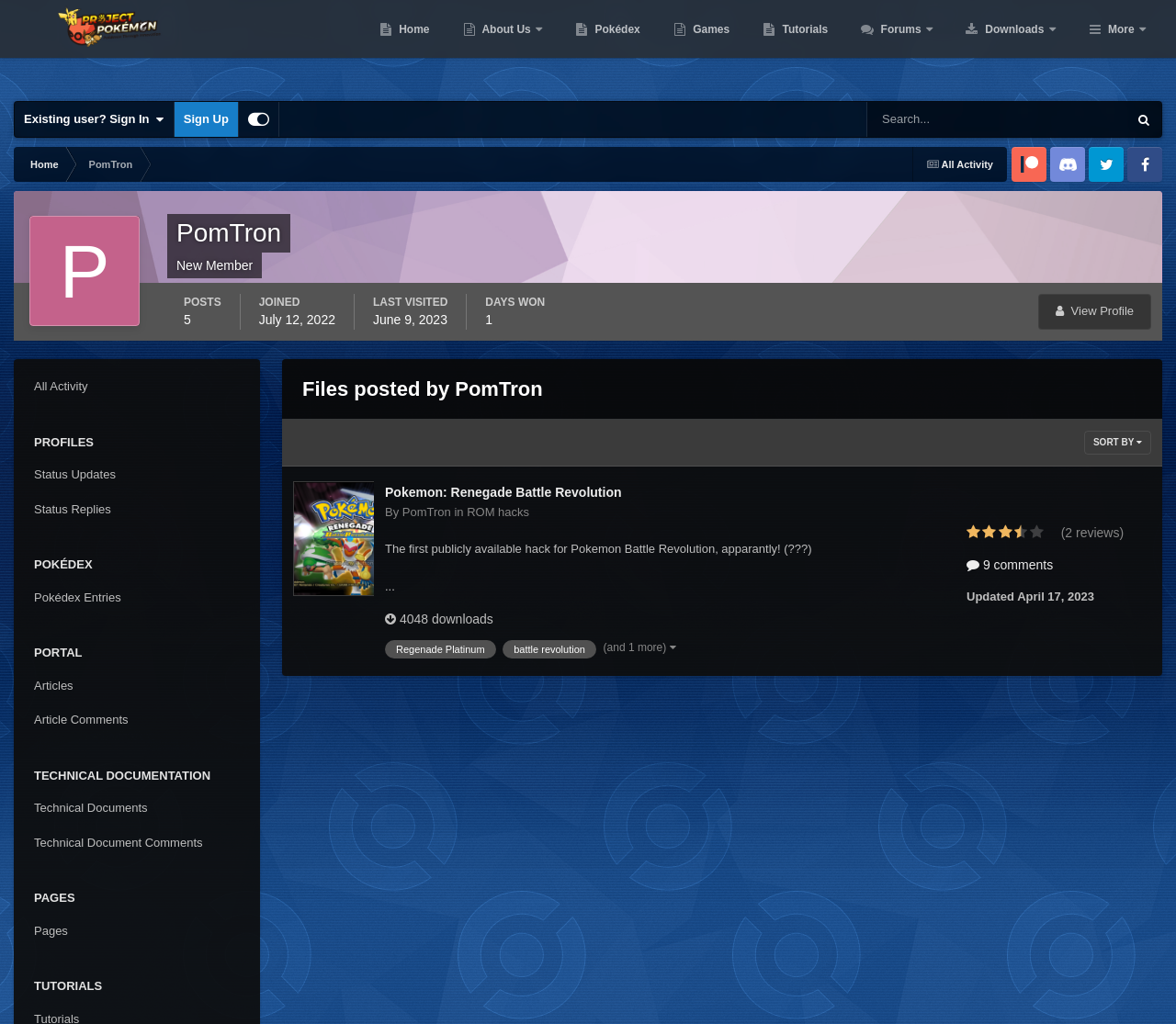Provide your answer in one word or a succinct phrase for the question: 
What is the date of the last visit of PomTron?

June 9, 2023